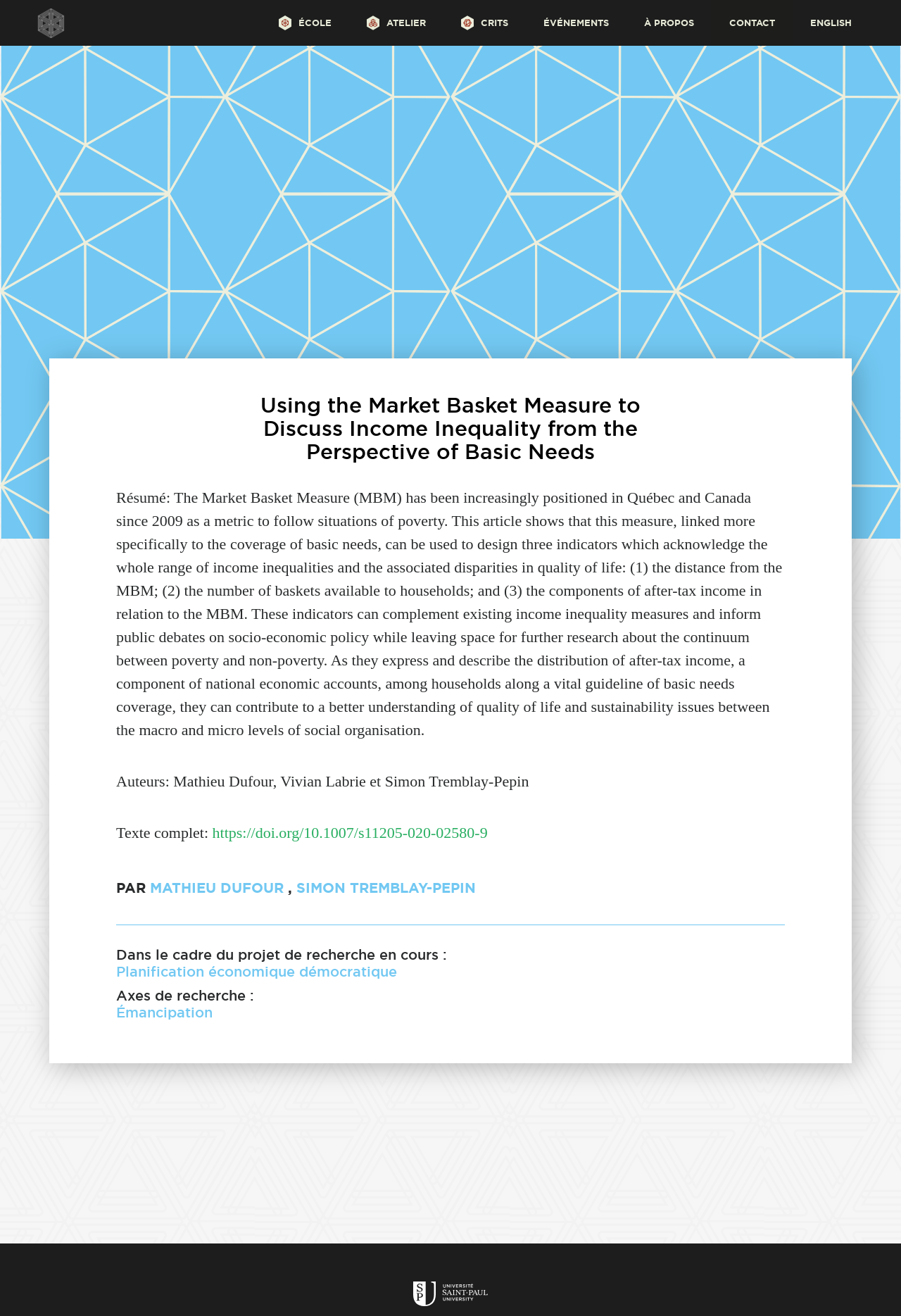Show the bounding box coordinates of the element that should be clicked to complete the task: "Read the article about income inequality".

[0.266, 0.299, 0.734, 0.352]